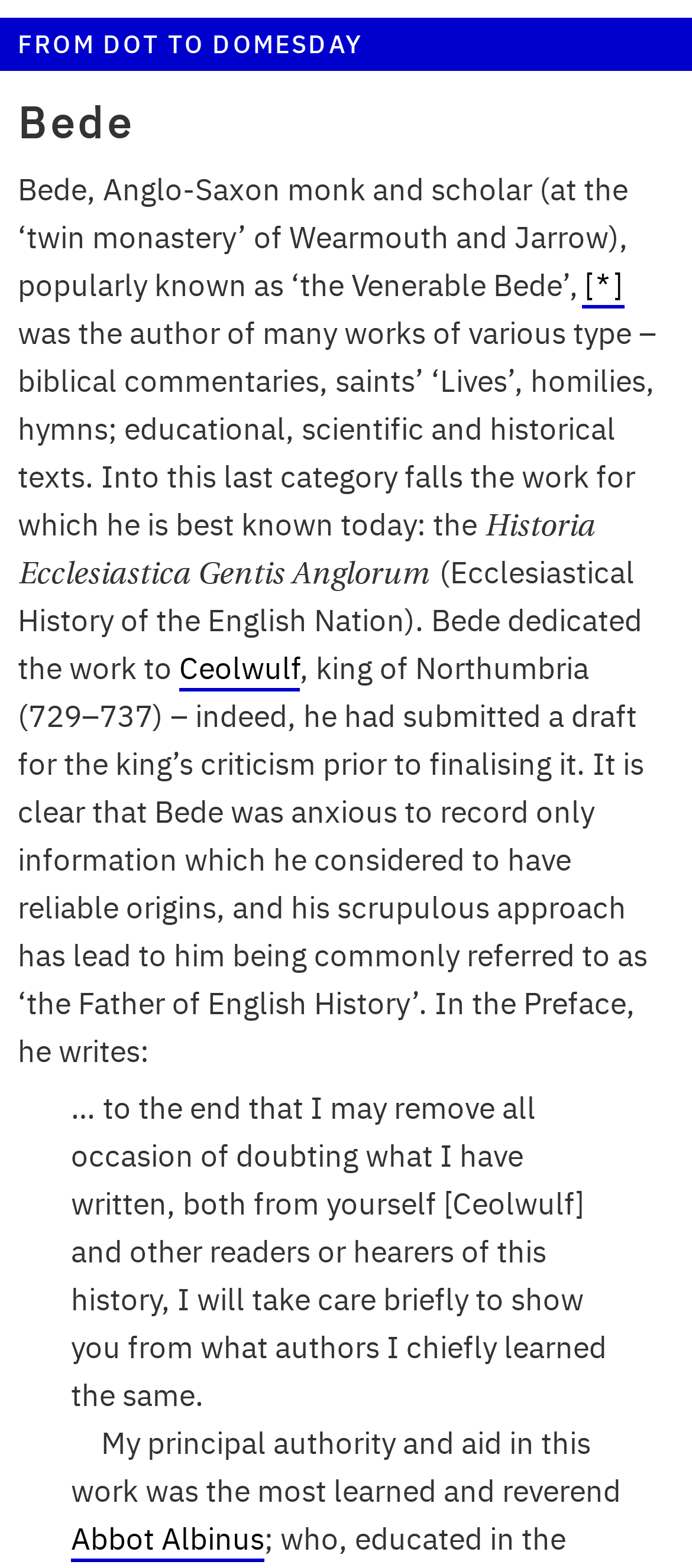Based on the image, please elaborate on the answer to the following question:
What type of texts did Bede write?

The answer can be found in the text where it says 'the author of many works of various type – biblical commentaries, saints’ ‘Lives’, homilies, hymns; educational, scientific and historical texts'.